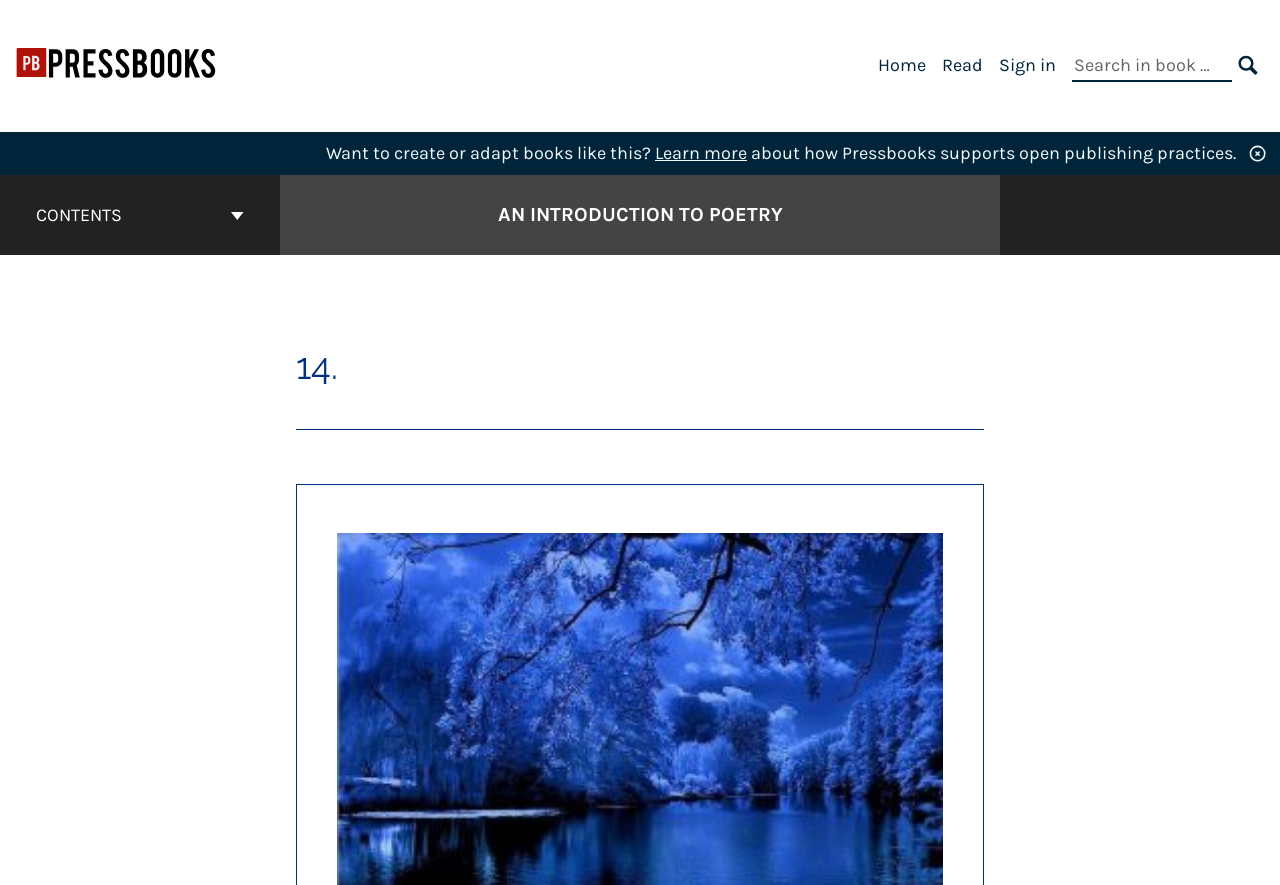Give a detailed overview of the webpage's appearance and contents.

The webpage is about "The Romantic Era – An Introduction to Poetry". At the top left corner, there is a logo for Pressbooks, accompanied by a link to "Pressbooks Create". To the right of the logo, there is a primary navigation menu with links to "Home", "Read", and "Sign in", as well as a search bar with a search button and a placeholder text "Search in book:". 

Below the navigation menu, there is a promotional section with a static text "Want to create or adapt books like this?" followed by a link to "Learn more" and another static text describing how Pressbooks supports open publishing practices.

On the left side of the page, there is a book contents navigation menu with a button labeled "CONTENTS" and a heading that links to the cover page of "An Introduction to Poetry". The cover page link is accompanied by a static text "AN INTRODUCTION TO POETRY". 

Further down on the left side, there is a header section with a heading "14.". The rest of the page is likely dedicated to the content of the poetry introduction, but the exact details are not provided in the accessibility tree.